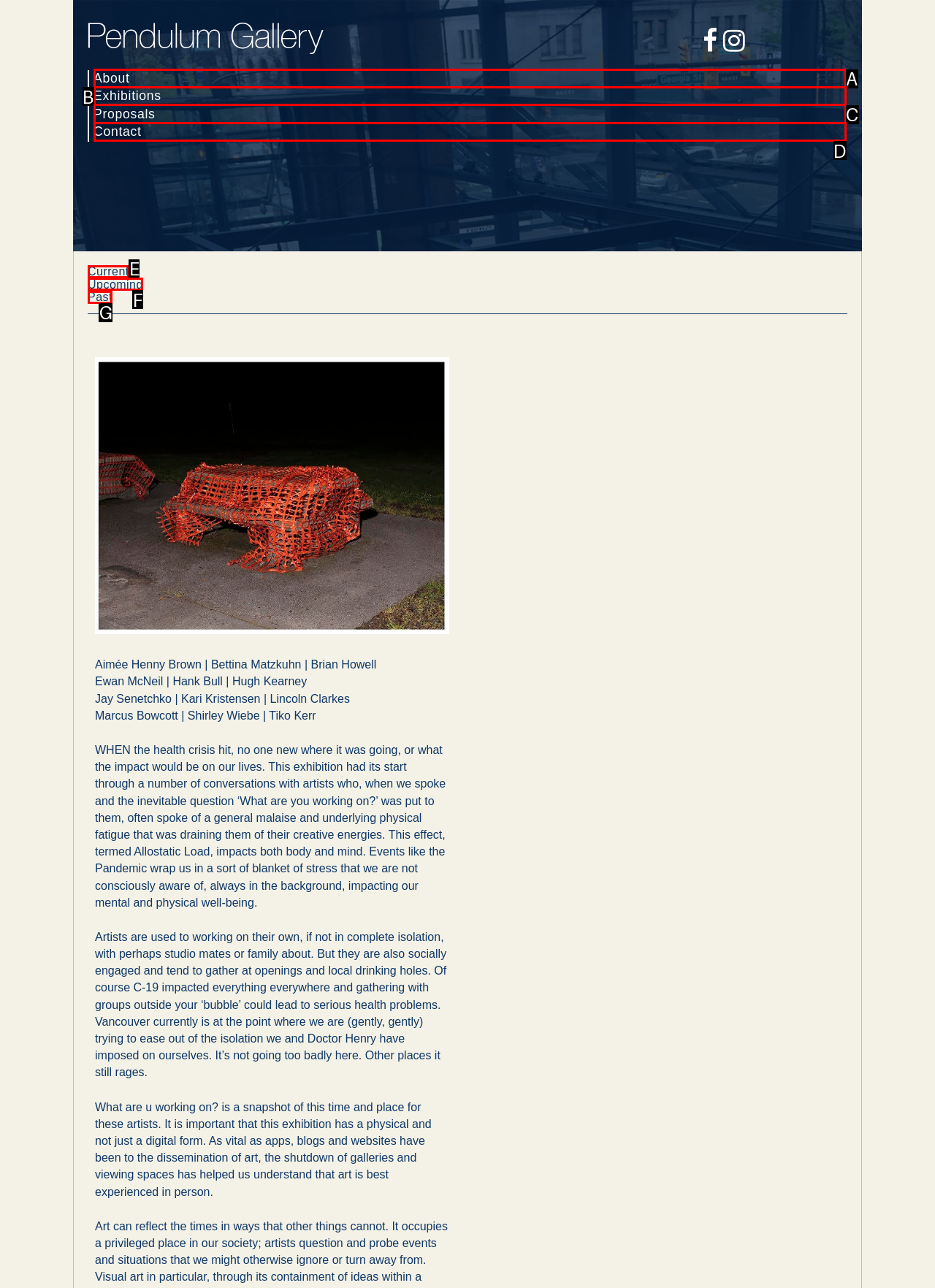Select the letter of the UI element that best matches: Upcoming
Answer with the letter of the correct option directly.

F